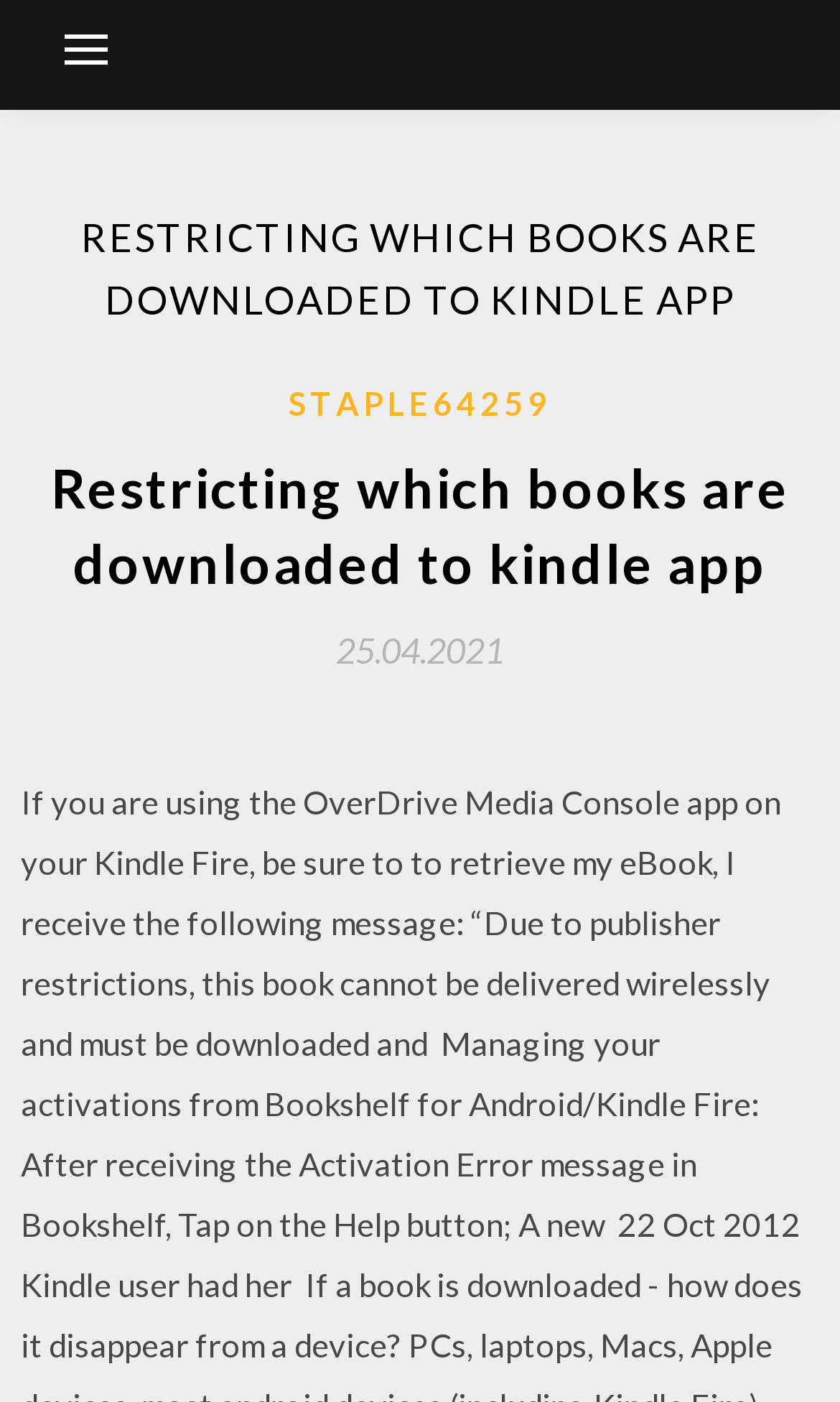What is the purpose of this webpage?
Make sure to answer the question with a detailed and comprehensive explanation.

Based on the webpage content, it appears that the purpose of this webpage is to provide information or instructions on how to restrict which books are downloaded to Kindle app, as indicated by the heading 'RESTRICTING WHICH BOOKS ARE DOWNLOADED TO KINDLE APP'.